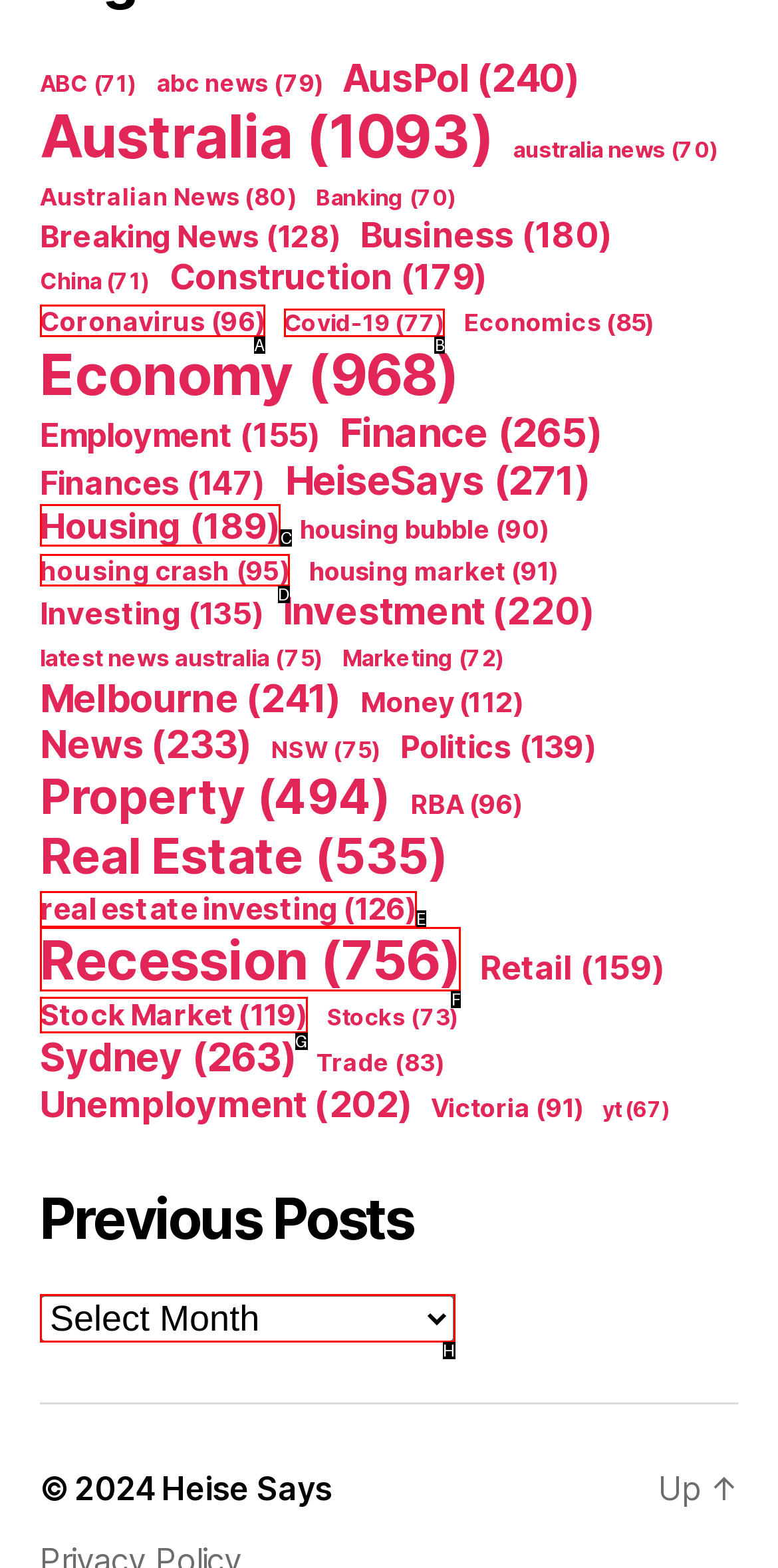Match the option to the description: real estate investing (126)
State the letter of the correct option from the available choices.

E